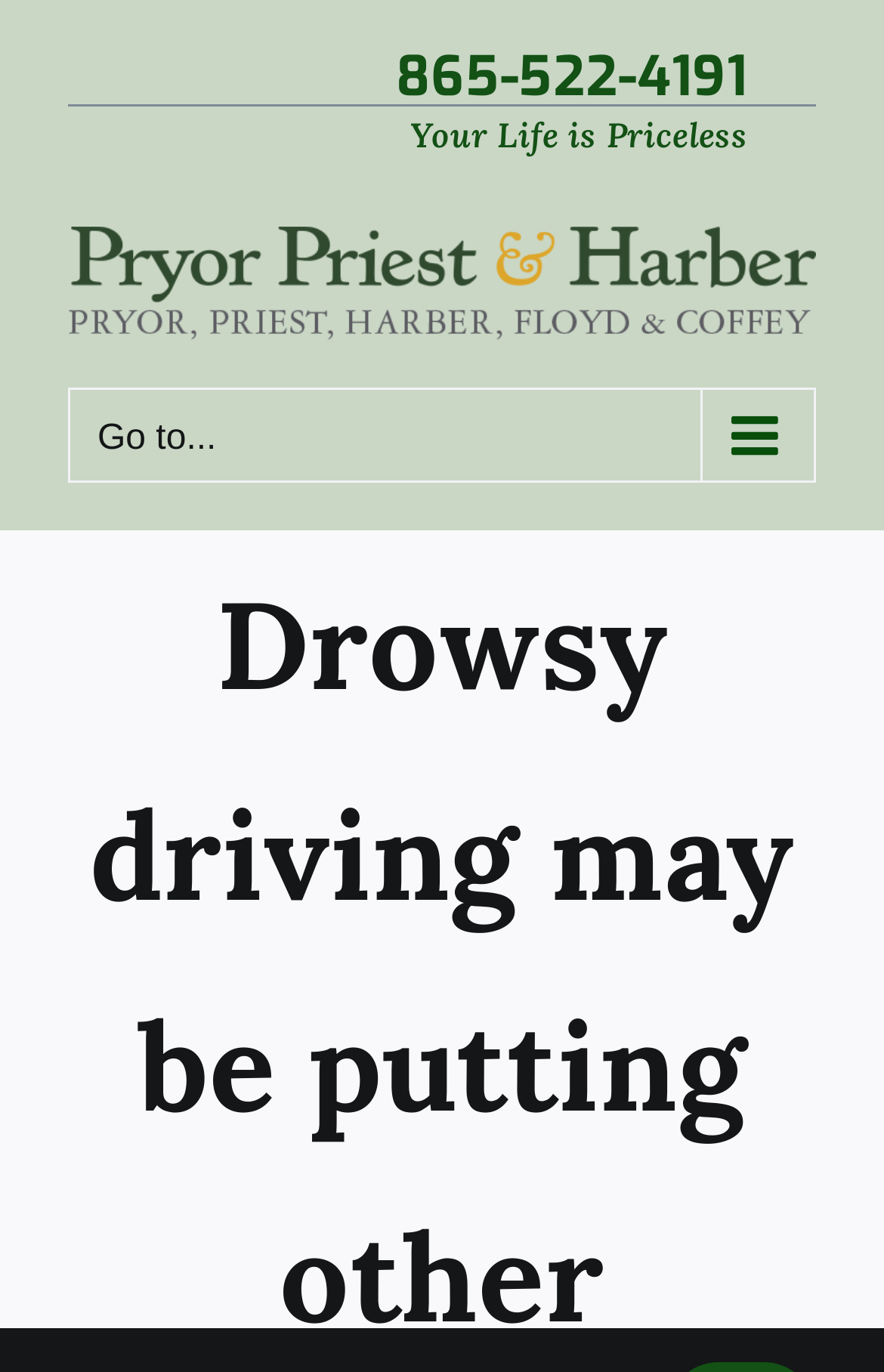What is the slogan below the phone number?
Answer the question with just one word or phrase using the image.

Your Life is Priceless